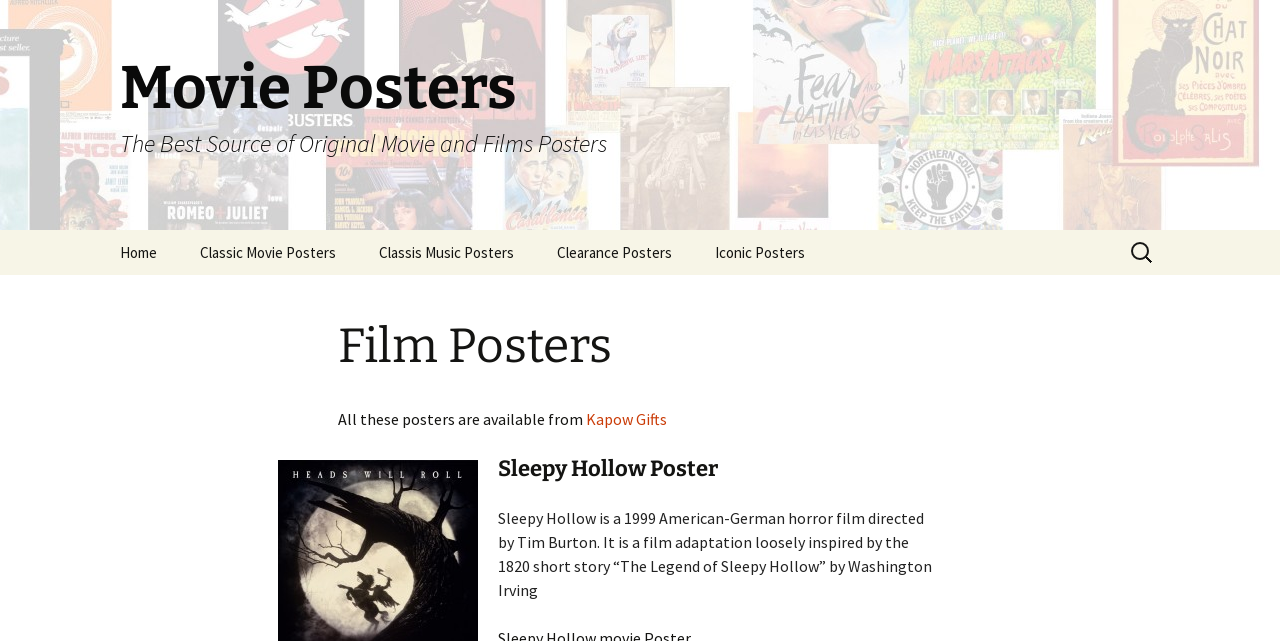Consider the image and give a detailed and elaborate answer to the question: 
What is the name of the film described on this webpage?

The static text 'Sleepy Hollow is a 1999 American-German horror film directed by Tim Burton...' suggests that the webpage is describing the film 'Sleepy Hollow'.